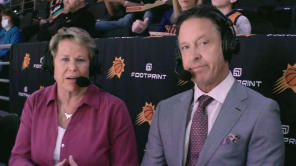Generate an elaborate caption for the given image.

In this image, Kevin Ray and Ann Meyers Drysdale are seen as they provide commentary during an NBA game. Both are equipped with headsets, indicating their roles in broadcasting. Ann Meyers, a former basketball player and sportscaster, shares insights from her extensive experience in the sport, while Kevin Ray serves as the voice of the Phoenix Suns, bringing dynamic commentary to the audience. The backdrop features a glimpse of fans enjoying the game, creating an engaging atmosphere typical of live sports coverage. Their professional attire and focused expressions reflect their commitment to delivering quality commentary as they discuss the game's progression.